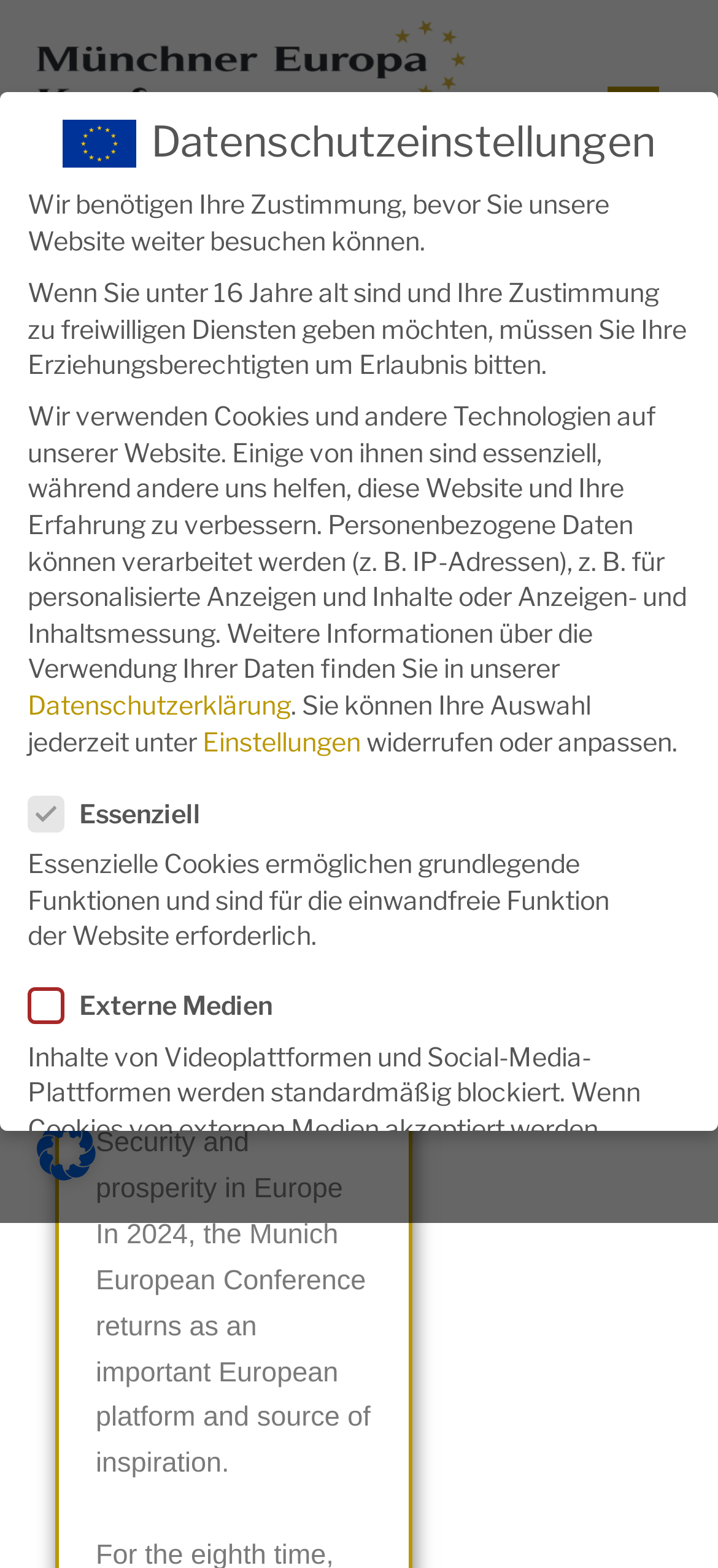Provide the bounding box coordinates of the HTML element this sentence describes: "parent_node: Externe Medien name="cookieGroup[]" value="external-media"". The bounding box coordinates consist of four float numbers between 0 and 1, i.e., [left, top, right, bottom].

[0.379, 0.63, 0.413, 0.645]